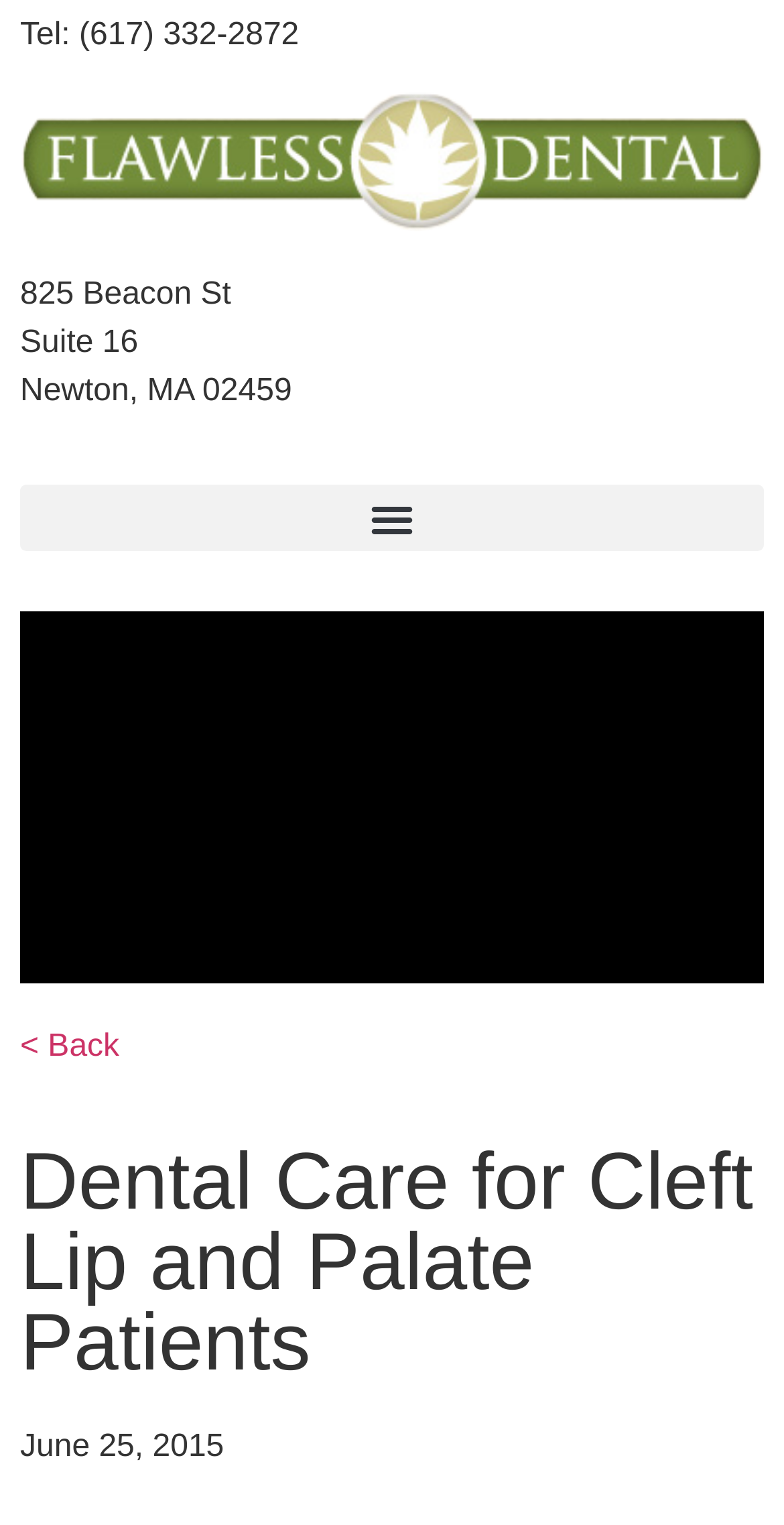What is the purpose of the button at the top right corner?
Please give a detailed answer to the question using the information shown in the image.

I found the button by looking at the top right corner of the webpage, where navigation menus are typically located. The button element with the bounding box coordinates [0.026, 0.318, 0.974, 0.362] has the text 'Menu Toggle', indicating its purpose.